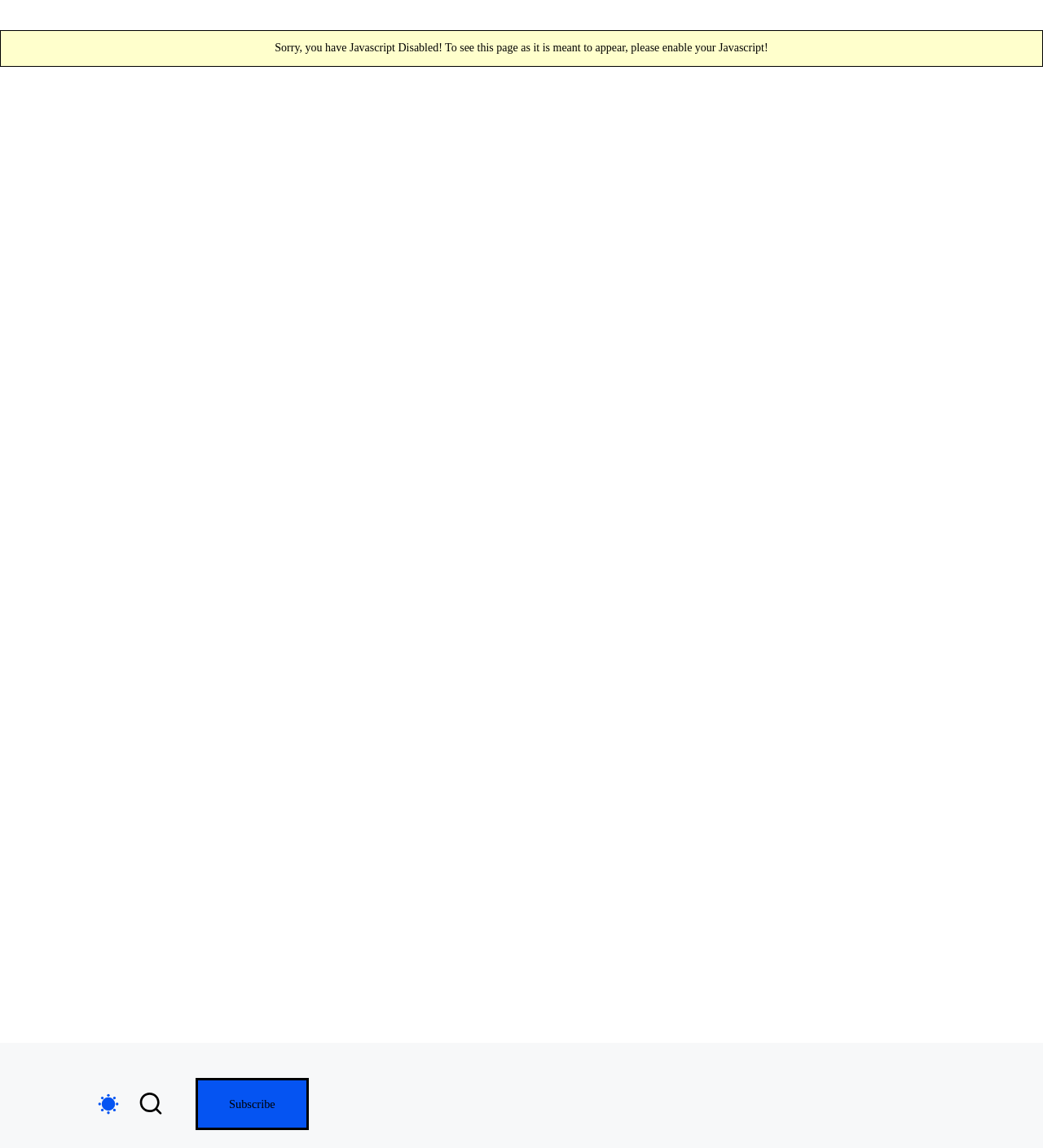Please specify the bounding box coordinates of the clickable region to carry out the following instruction: "Subscribe to the newsletter". The coordinates should be four float numbers between 0 and 1, in the format [left, top, right, bottom].

[0.482, 0.751, 0.591, 0.796]